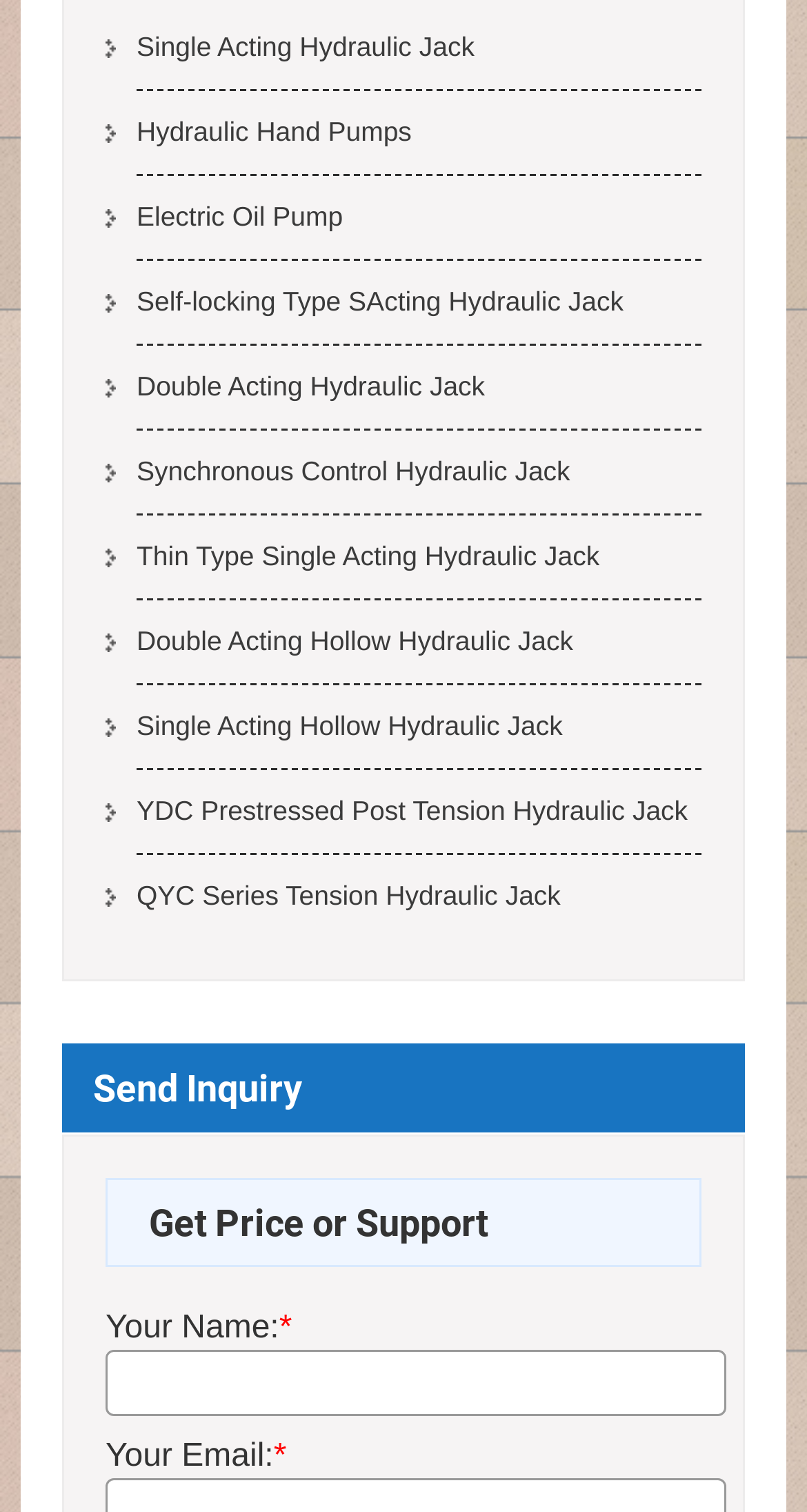Given the element description: "Double Acting Hydraulic Jack", predict the bounding box coordinates of the UI element it refers to, using four float numbers between 0 and 1, i.e., [left, top, right, bottom].

[0.169, 0.242, 0.869, 0.284]